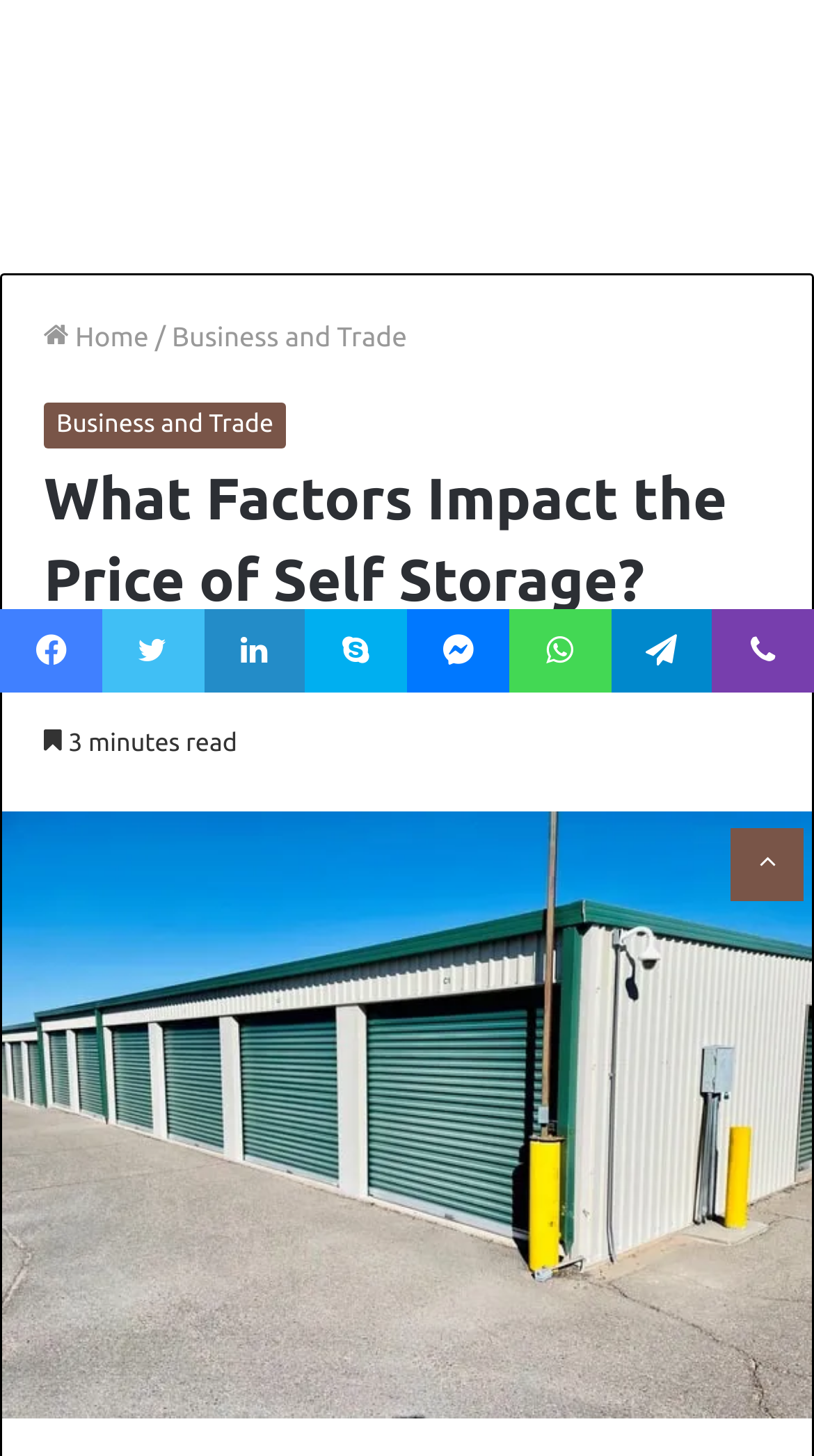Provide the bounding box coordinates of the HTML element described by the text: "Messenger". The coordinates should be in the format [left, top, right, bottom] with values between 0 and 1.

[0.5, 0.418, 0.625, 0.476]